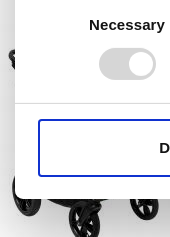What is the function of the toggle switch?
Please give a detailed answer to the question using the information shown in the image.

The toggle switch is used to indicate the state of necessary cookie consent, allowing users to control their digital privacy settings and ensuring compliance with digital privacy standards.